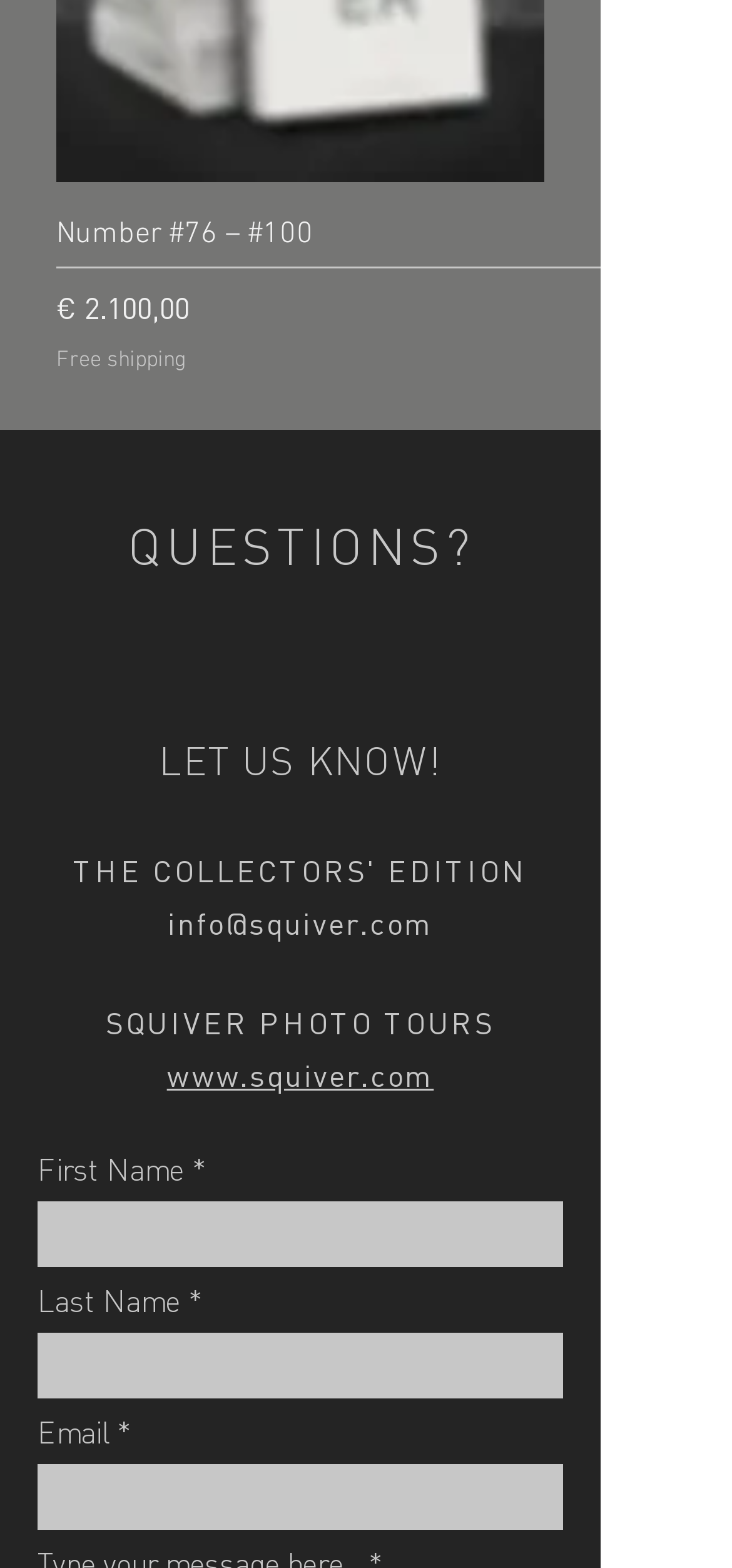What is the website URL of SQUIVER PHOTO TOURS?
Answer the question with a detailed explanation, including all necessary information.

The website URL of SQUIVER PHOTO TOURS is mentioned in the link 'www.squiver.com' which is located below the StaticText 'SQUIVER PHOTO TOURS'.